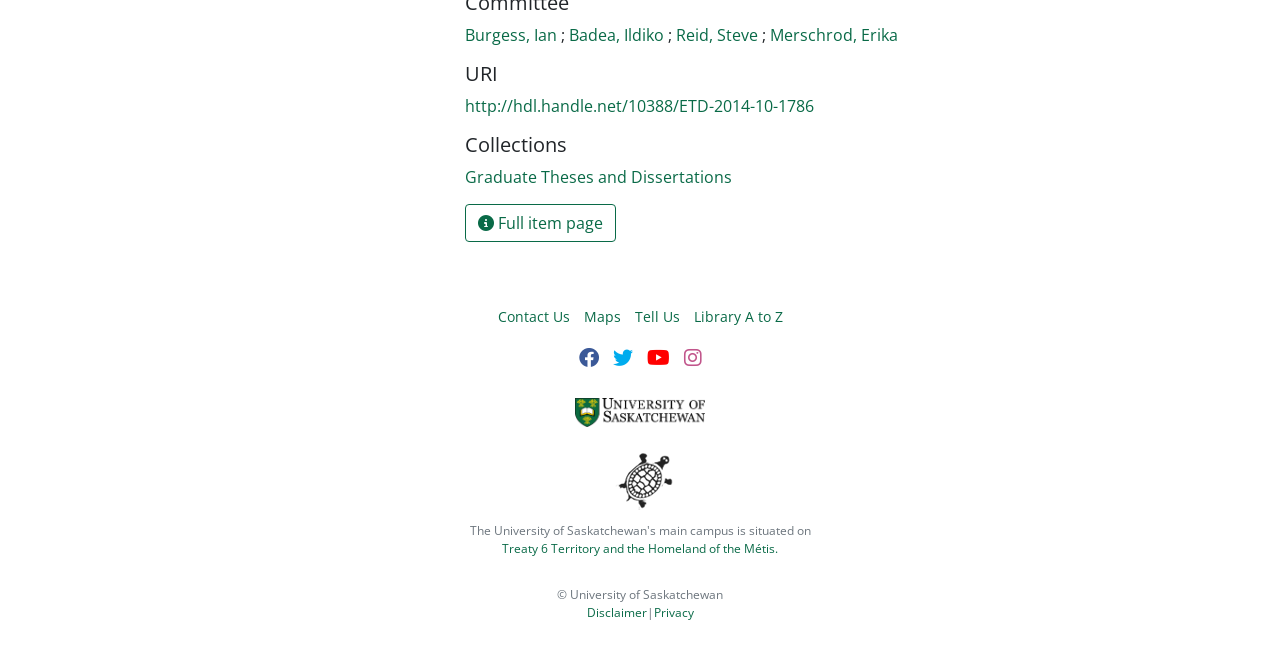Kindly respond to the following question with a single word or a brief phrase: 
What is the name of the university?

University of Saskatchewan